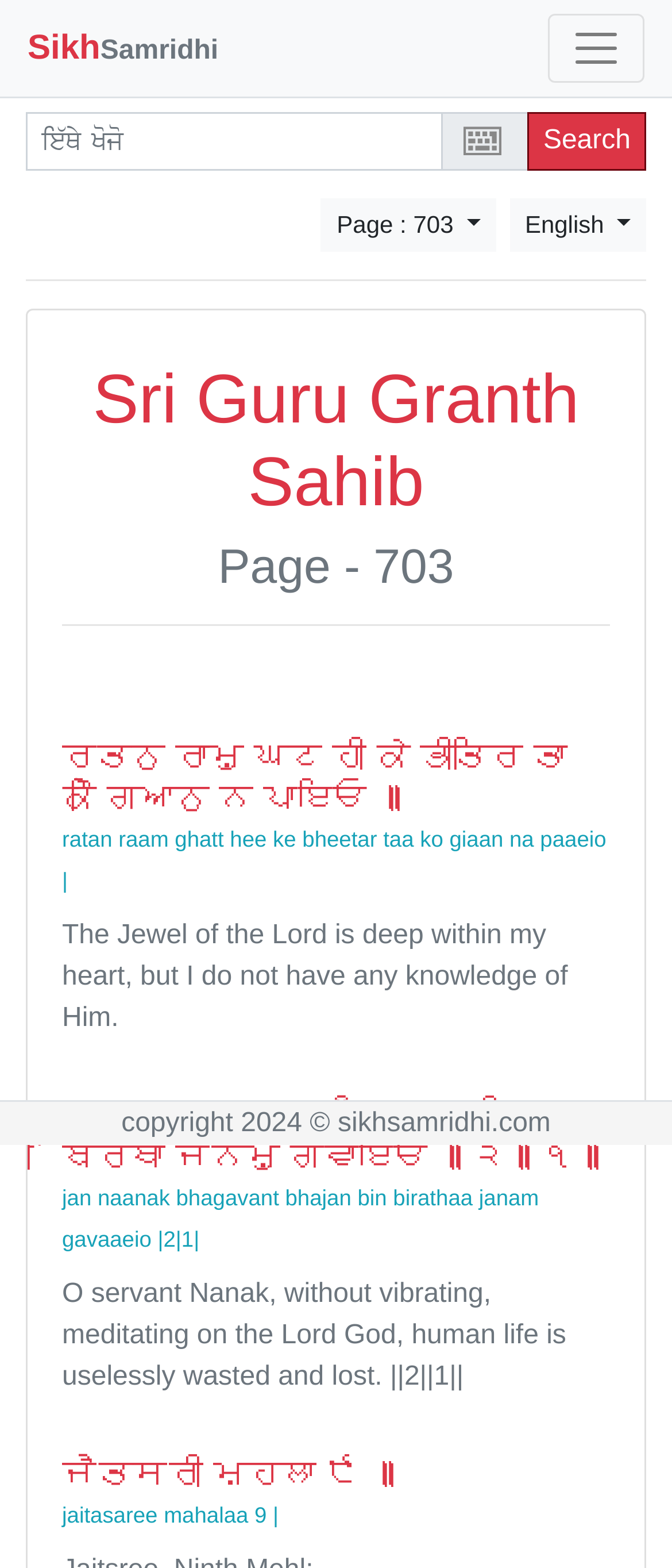Describe every aspect of the webpage comprehensively.

The webpage appears to be a digital version of the Sri Guru Granth Sahib, a sacred scripture of Sikhism. At the top left, there is a link to "SikhSamridhi", and next to it, a button to toggle navigation. Below these elements, there is a horizontal separator line.

On the top right, there is a search bar with a button labeled "Search" and a dropdown menu with options for different languages, including English. Next to the search bar, there is a button displaying the current page number, "Page : 703".

The main content of the page is divided into sections, each with a heading and a horizontal separator line above and below it. The first section has a heading "Sri Guru Granth Sahib" and a subheading "Page - 703". The subsequent sections contain sacred texts in Gurmukhi script, along with their transliterations and English translations.

There are four sections of sacred texts, each with a heading in Gurmukhi script, followed by the transliteration and English translation. The texts appear to be from the Sri Guru Granth Sahib, and they discuss spiritual themes such as the nature of God and the importance of devotion.

At the bottom of the page, there is a copyright notice stating "copyright 2024 © sikhsamridhi.com".